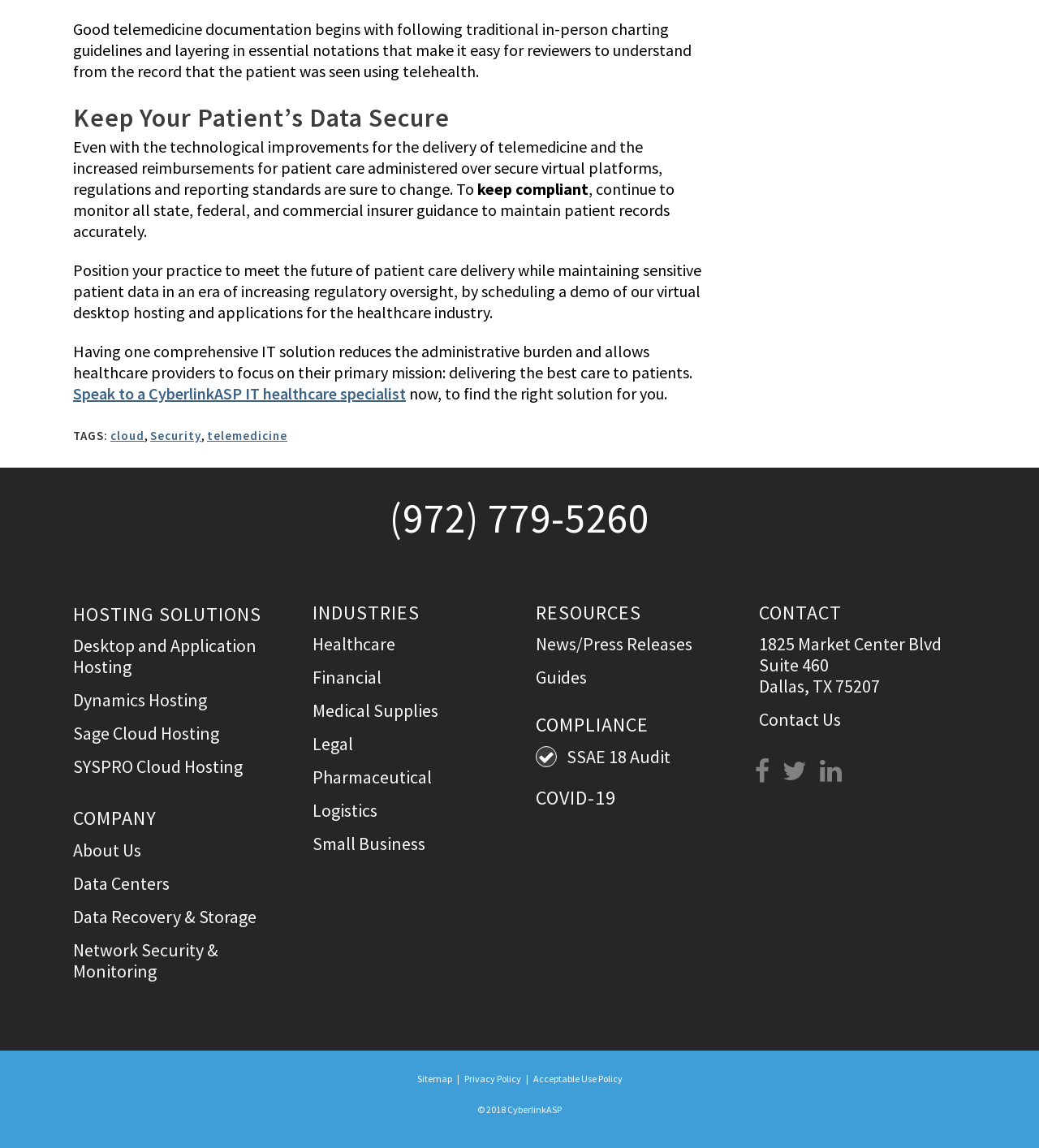Please answer the following question using a single word or phrase: 
What is the company's phone number?

(972) 779-5260